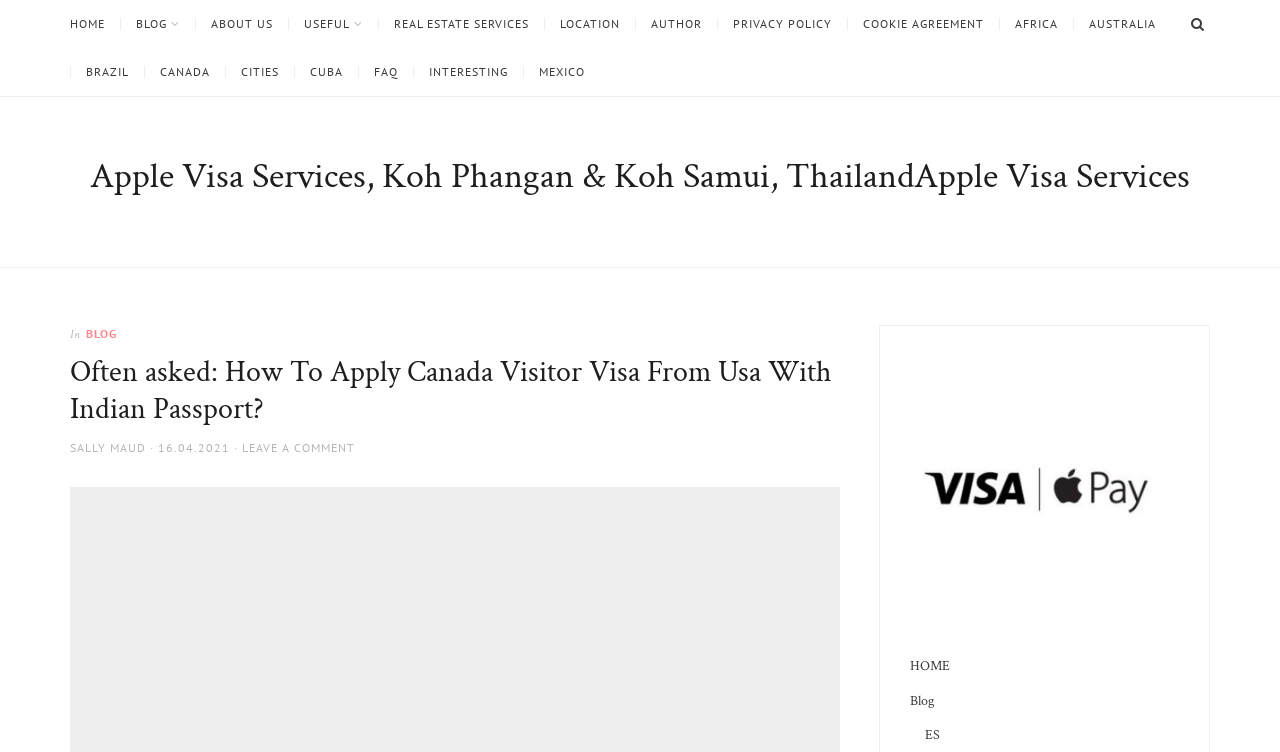Answer succinctly with a single word or phrase:
How many navigation links are there?

13